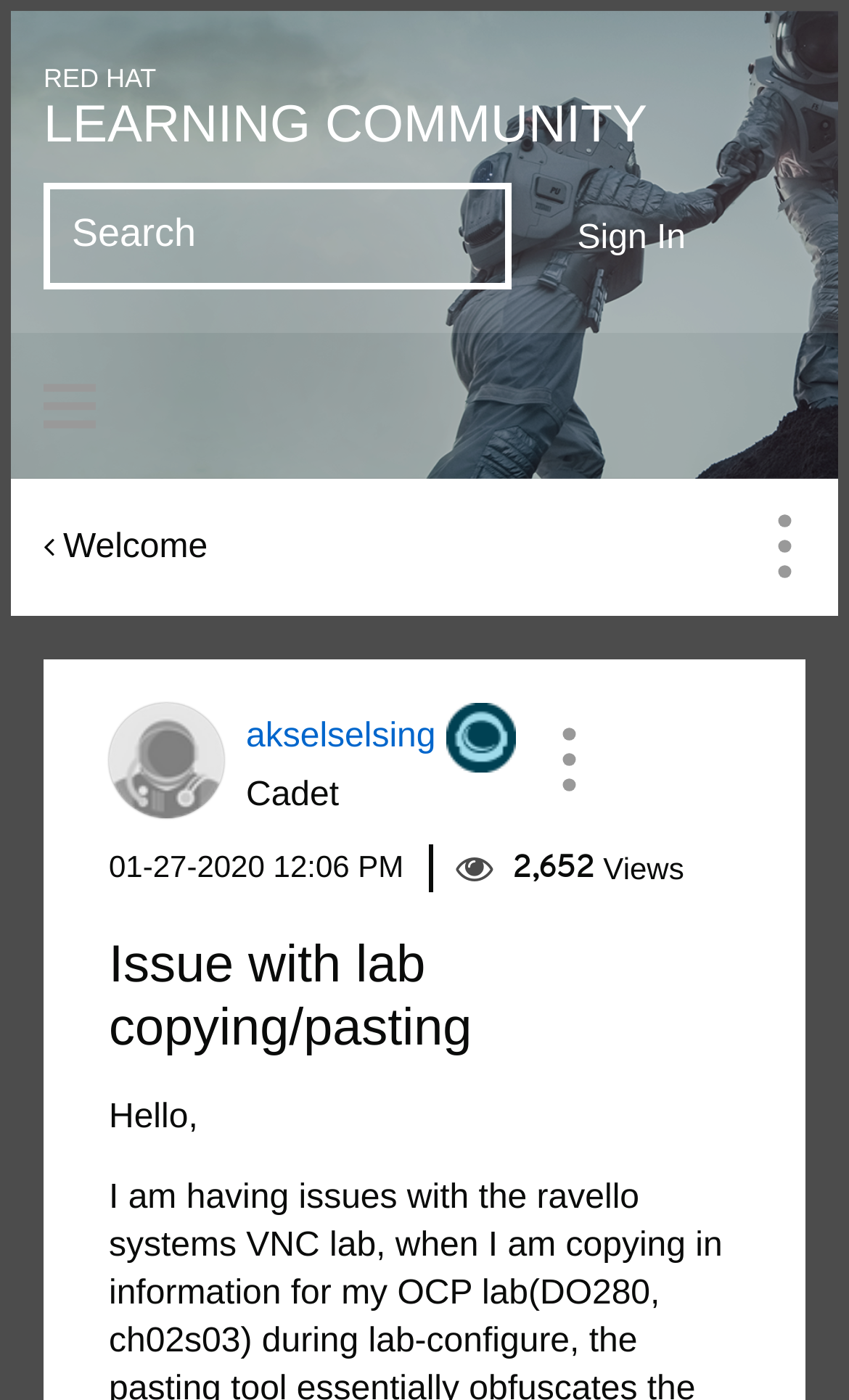Using the description "Sign In", locate and provide the bounding box of the UI element.

[0.654, 0.138, 0.949, 0.197]